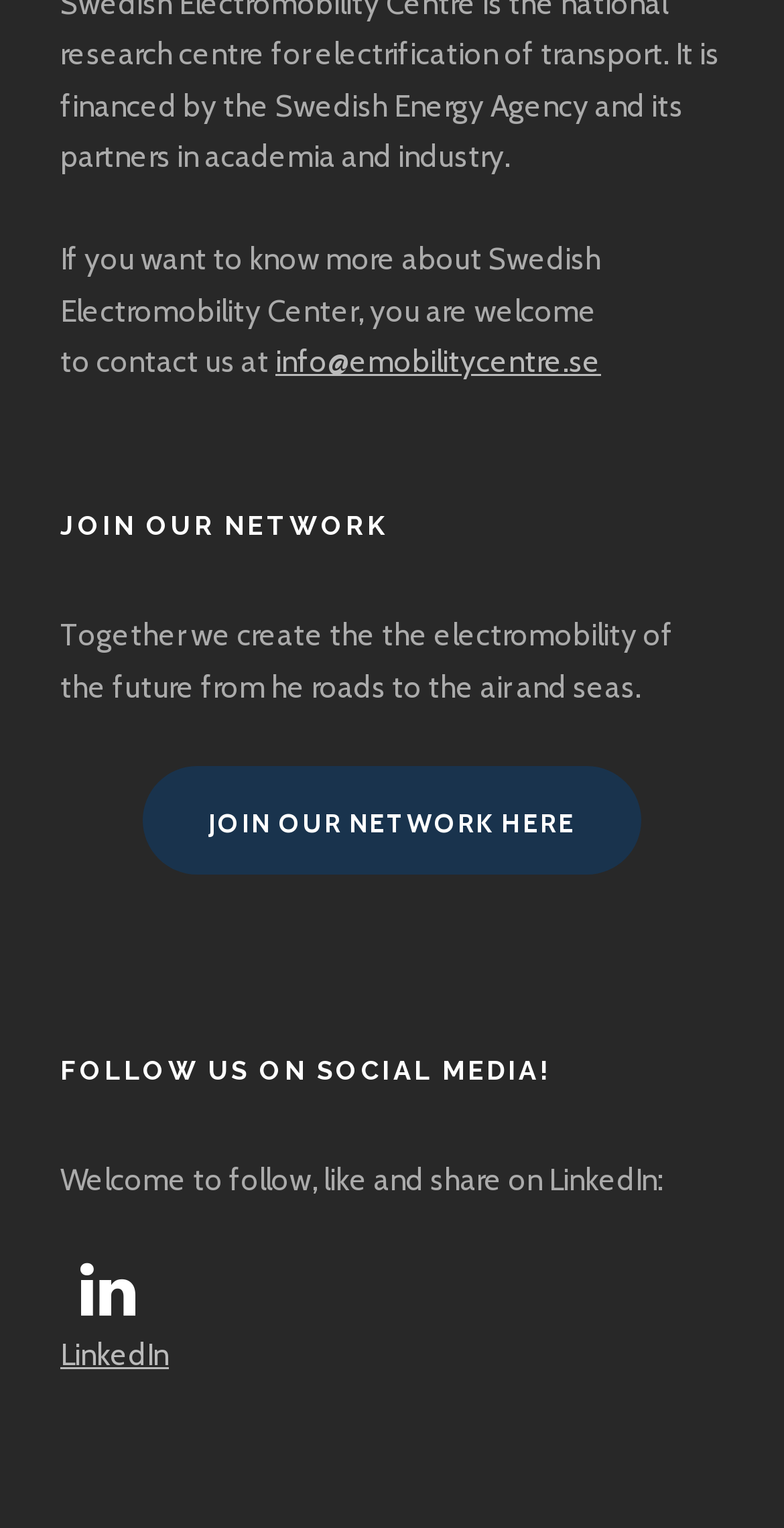Use a single word or phrase to answer the question: 
What is the email address to contact Swedish Electromobility Center?

info@emobilitycentre.se